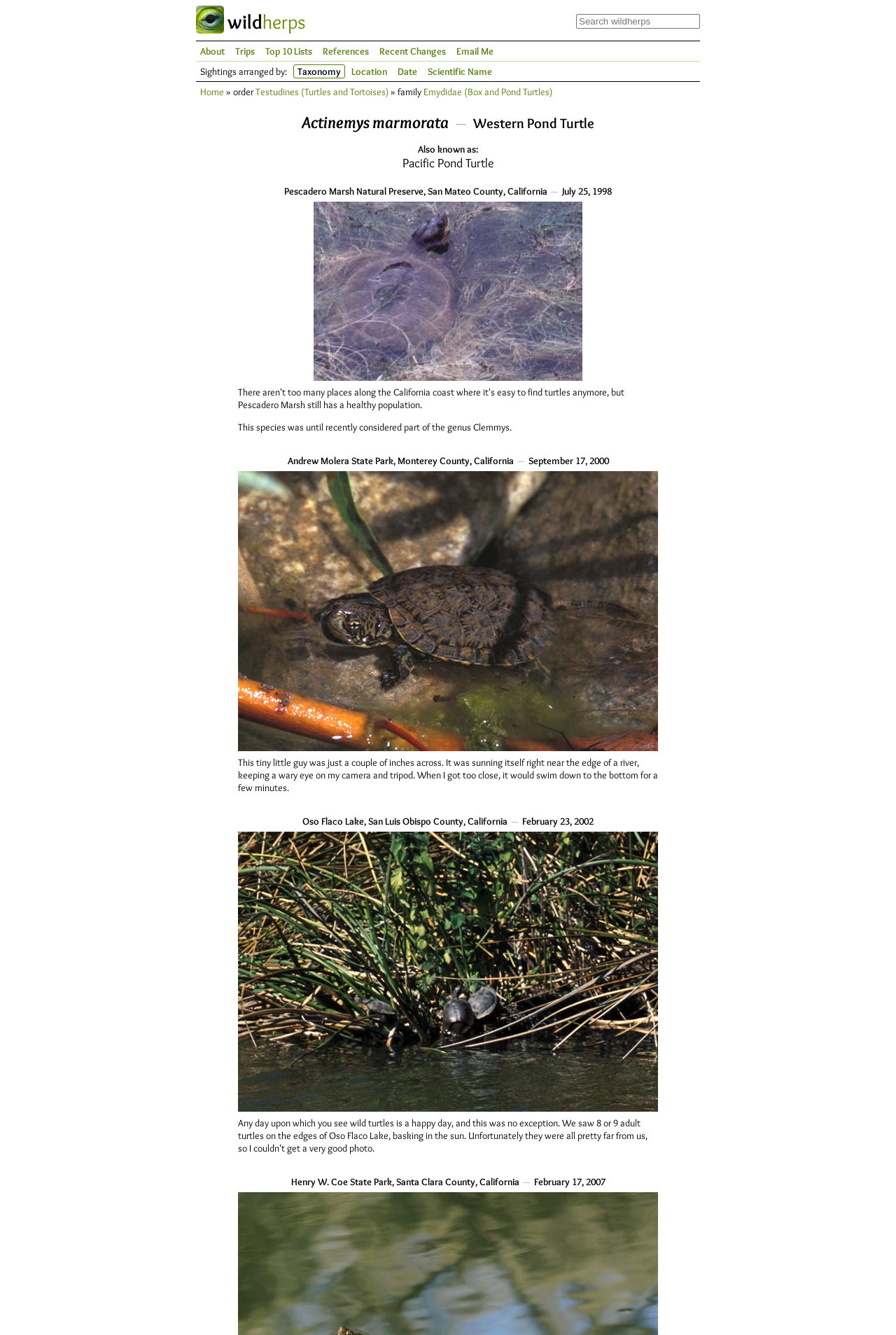Extract the bounding box coordinates of the UI element described: "Emydidae (Box and Pond Turtles)". Provide the coordinates in the format [left, top, right, bottom] with values ranging from 0 to 1.

[0.473, 0.064, 0.616, 0.073]